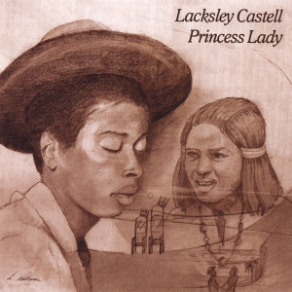Generate a descriptive account of all visible items and actions in the image.

The image showcases the cover art for the single "Princess Lady" by Lacksley Castell. The artwork features a detailed illustration of a young man wearing a wide-brimmed hat, depicted in deep thought, with a soft expression that evokes a sense of introspection. Beside him, another figure, a young woman with long hair adorned with traditional attire, gazes confidently, her expression suggesting a connection to the male figure. 

The background is elegantly minimalist, focusing attention on these two subjects, which creates an intimate atmosphere. The title "Lacksley Castell Princess Lady" is prominently displayed at the top, emphasizing the artist's name and the single's title. This artistic representation encapsulates a blend of emotion and cultural narrative, reflecting the themes often explored in Castell's reggae music.